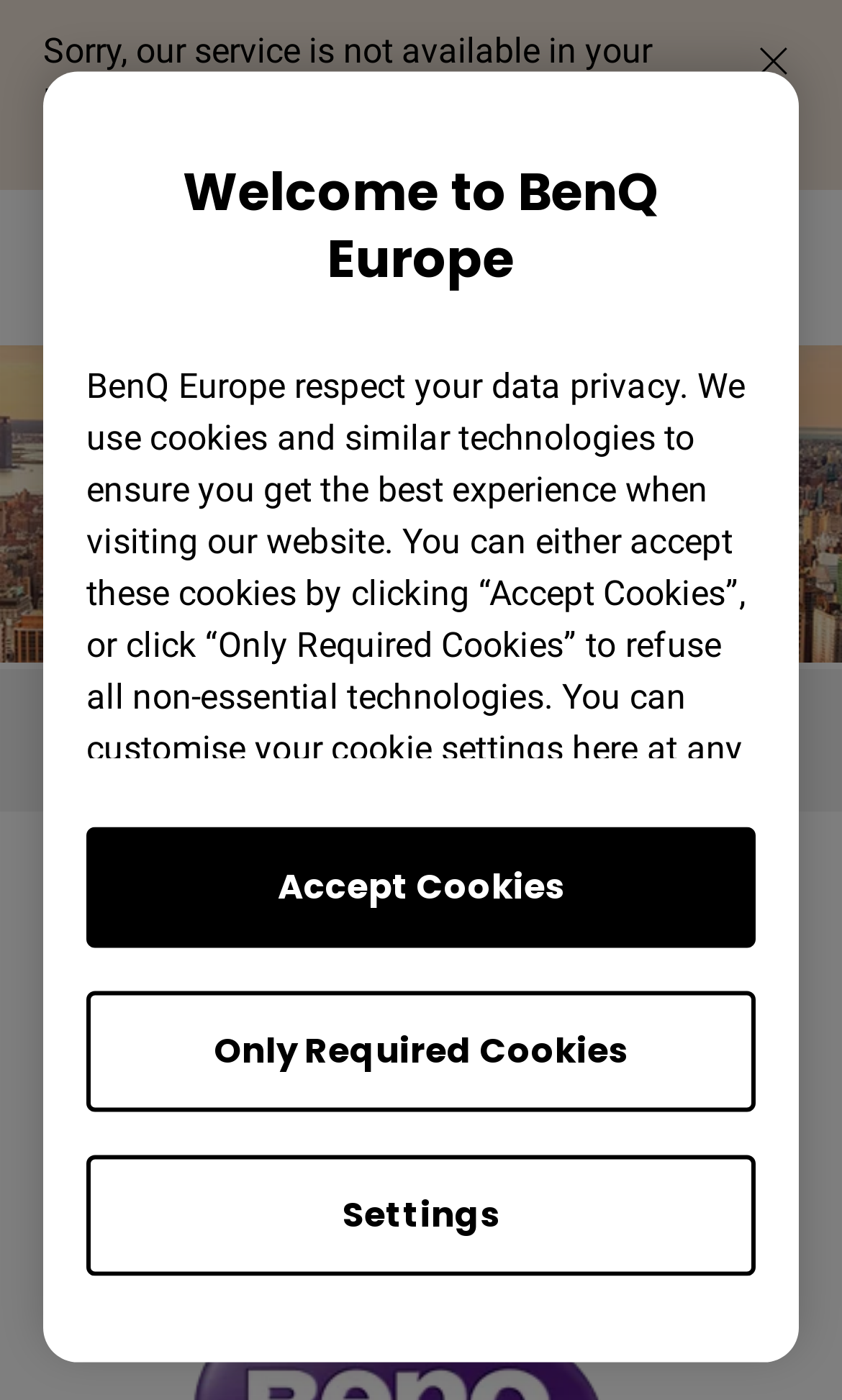How many images are present on the webpage?
Look at the webpage screenshot and answer the question with a detailed explanation.

There are four image elements present on the webpage, one at the top right corner, one below the 'News' section, one below the 'KEY ACCOUNT MANAGER B2C - ITALY' heading, and one at the bottom right corner.